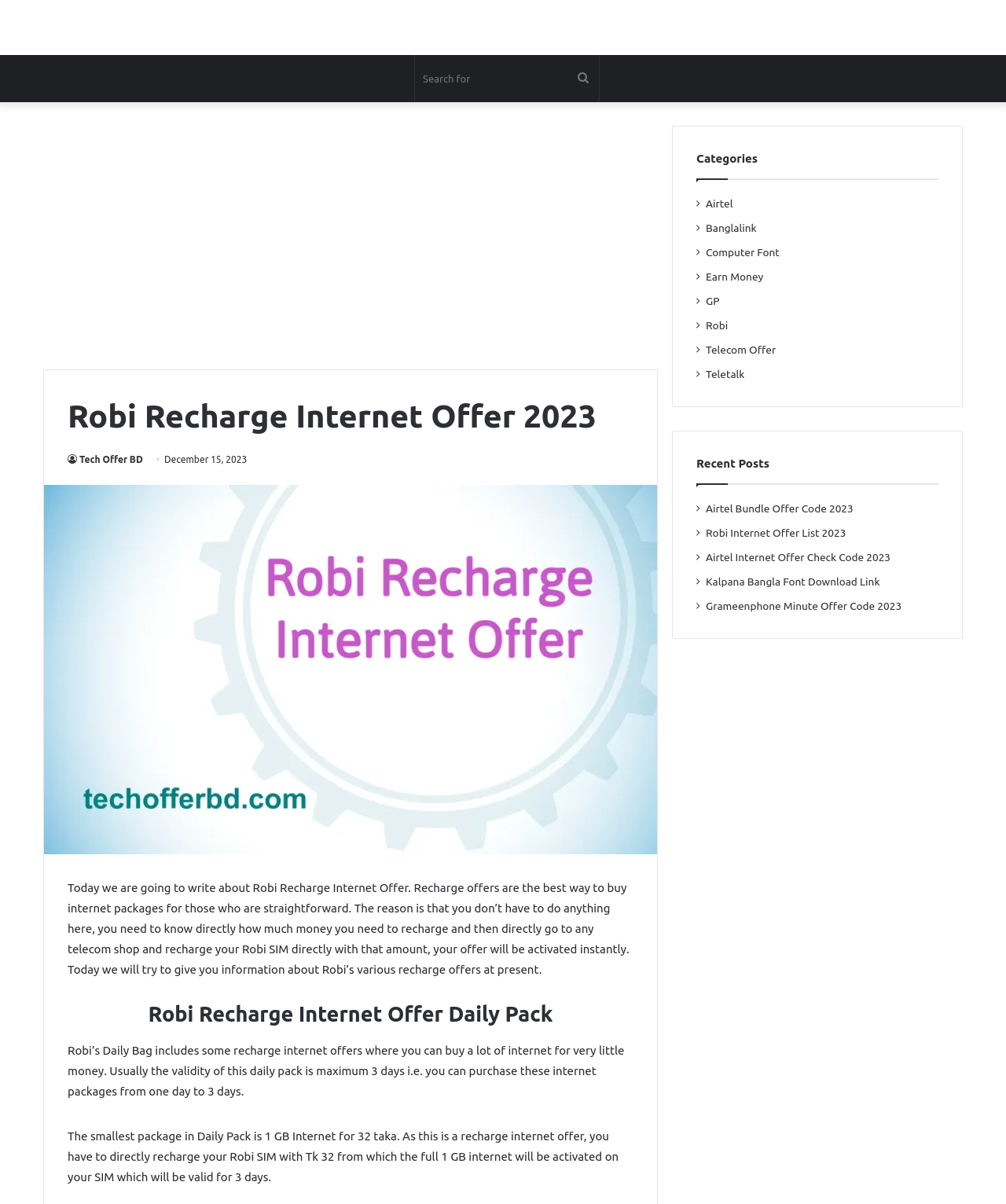Given the description "Teletalk", provide the bounding box coordinates of the corresponding UI element.

[0.702, 0.304, 0.74, 0.318]